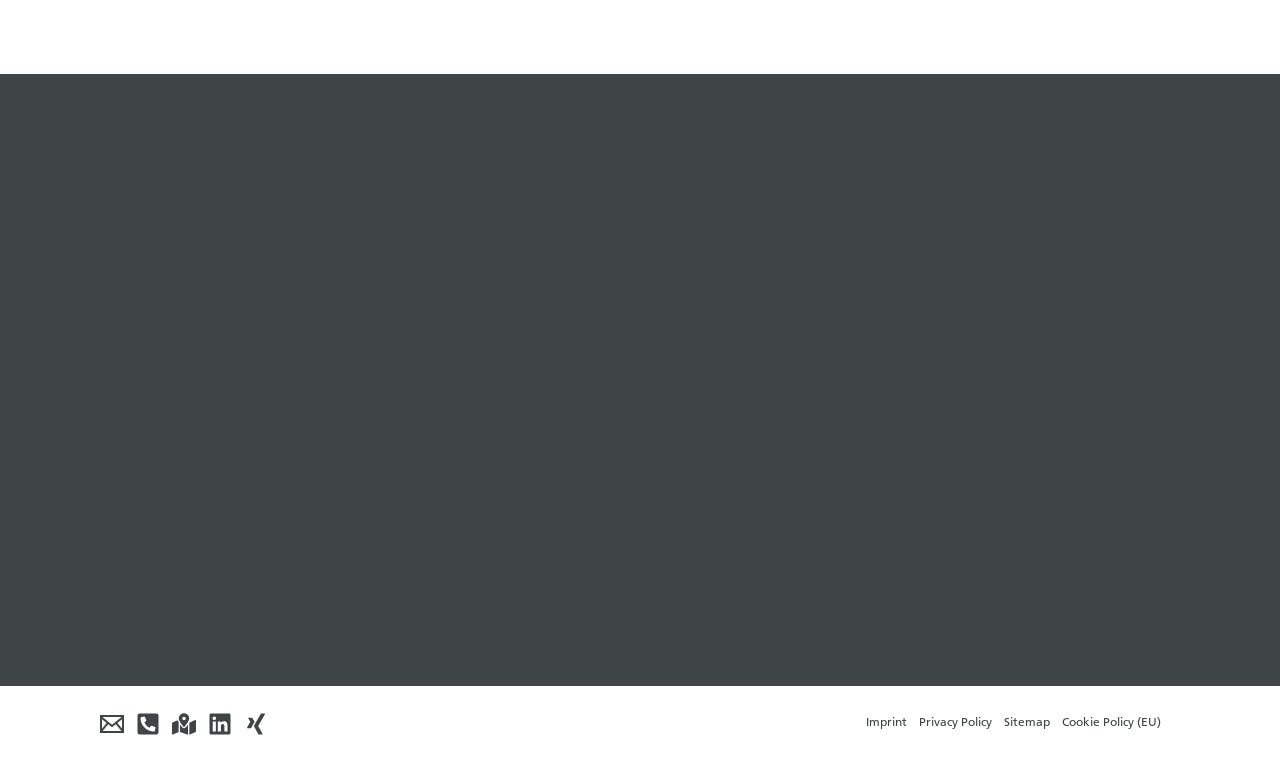Find the bounding box coordinates for the area you need to click to carry out the instruction: "Click on the 'E-Mail' link". The coordinates should be four float numbers between 0 and 1, indicated as [left, top, right, bottom].

[0.078, 0.938, 0.097, 0.969]